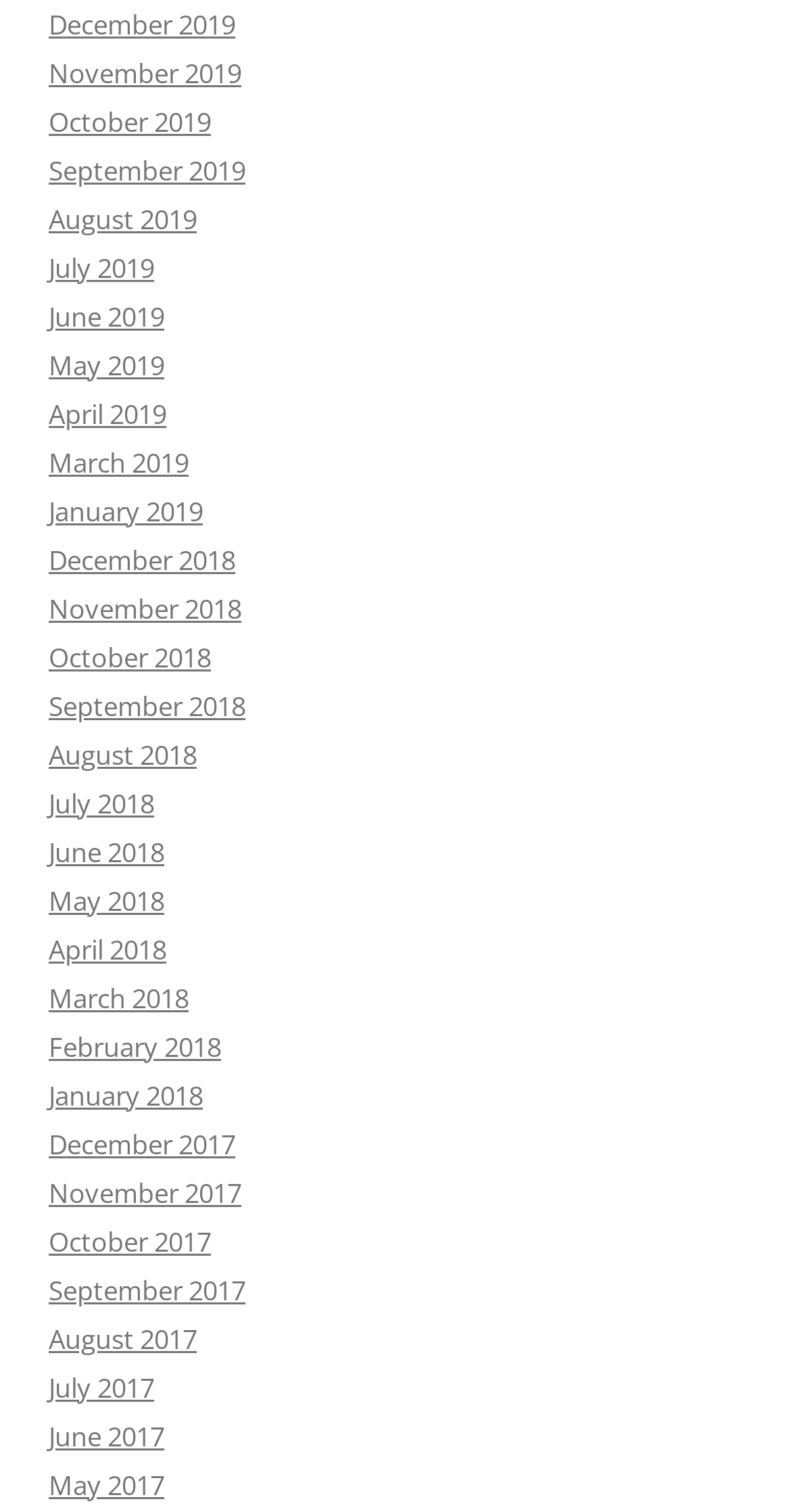How many months are listed in 2019?
Offer a detailed and exhaustive answer to the question.

I counted the number of links with '2019' in their text and found that there are 12 months listed in 2019, from January to December.